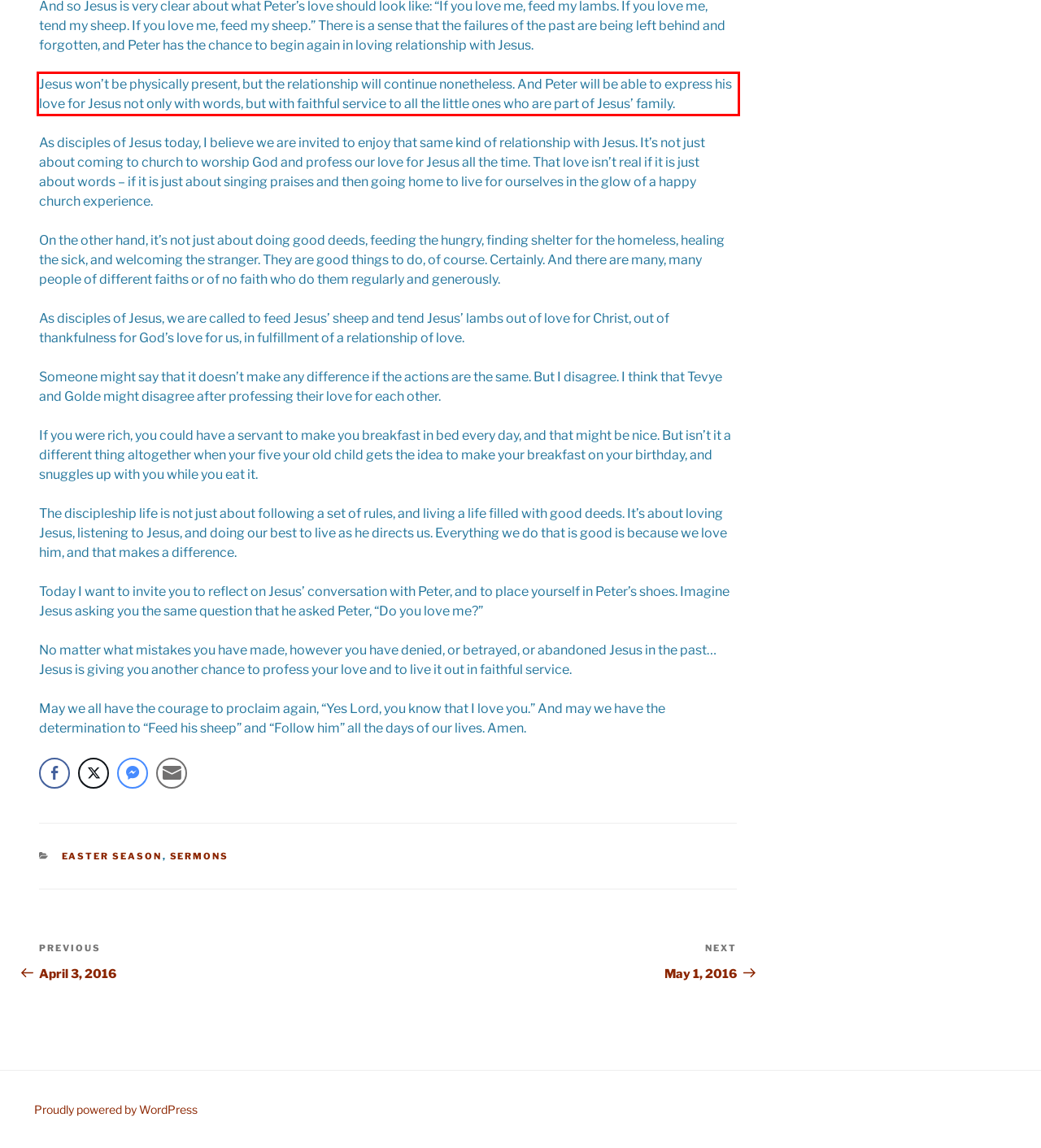You have a webpage screenshot with a red rectangle surrounding a UI element. Extract the text content from within this red bounding box.

Jesus won’t be physically present, but the relationship will continue nonetheless. And Peter will be able to express his love for Jesus not only with words, but with faithful service to all the little ones who are part of Jesus’ family.